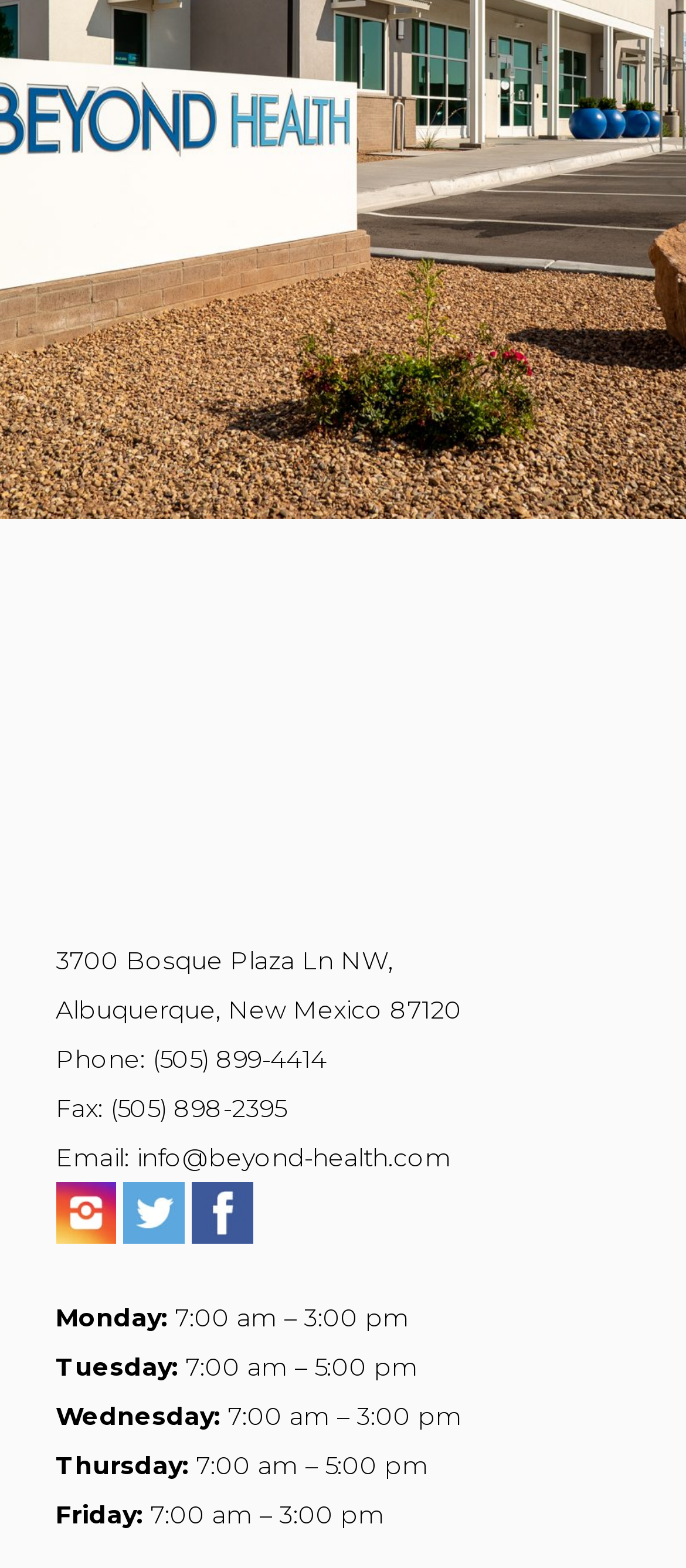Using the webpage screenshot and the element description info@beyond-health.com, determine the bounding box coordinates. Specify the coordinates in the format (top-left x, top-left y, bottom-right x, bottom-right y) with values ranging from 0 to 1.

[0.199, 0.728, 0.658, 0.748]